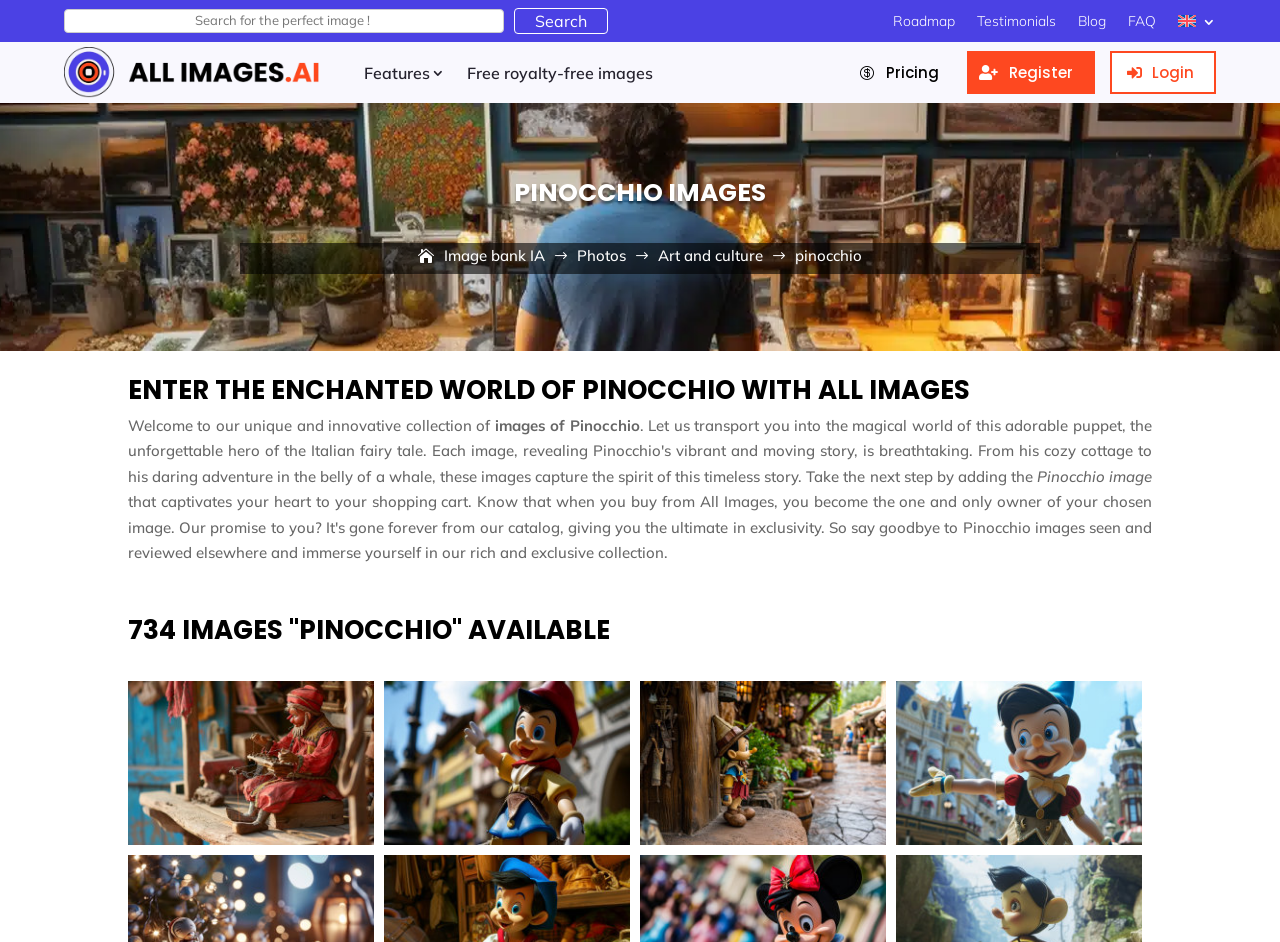Can you find the bounding box coordinates of the area I should click to execute the following instruction: "View testimonials"?

[0.763, 0.015, 0.825, 0.038]